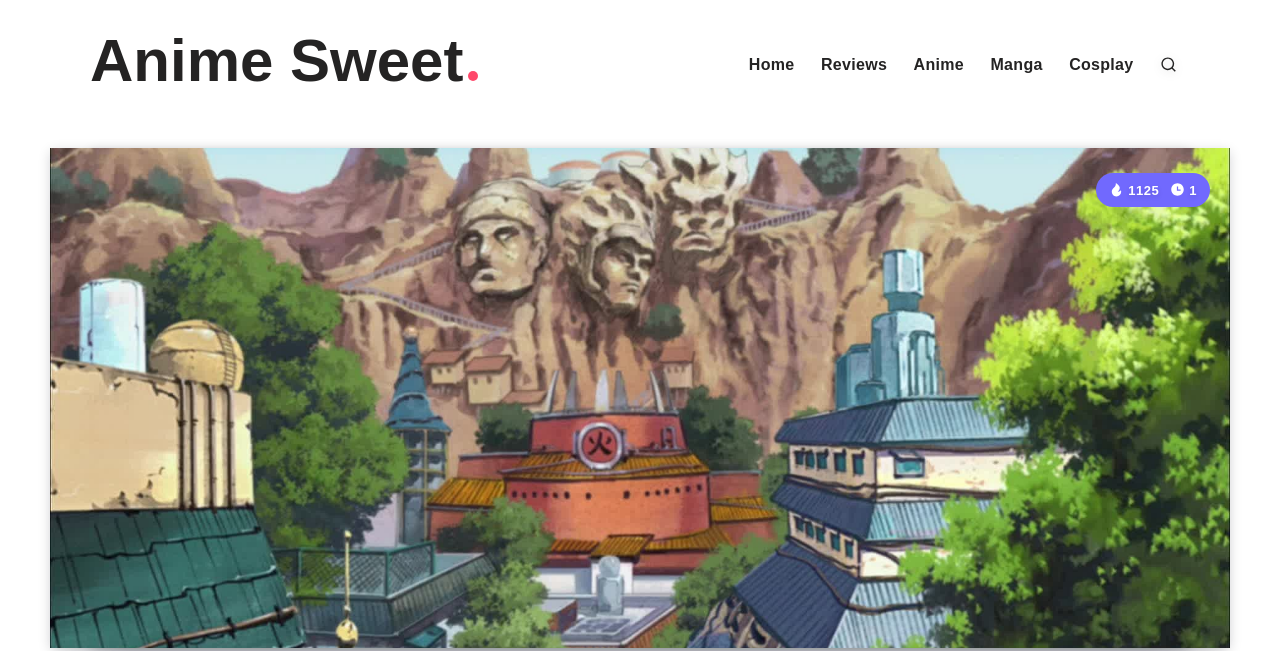What type of content does the website primarily focus on?
Please provide a comprehensive answer based on the contents of the image.

The webpage contains links to different categories such as 'Anime', 'Manga', and 'Cosplay', which suggests that the website primarily focuses on anime and manga content.